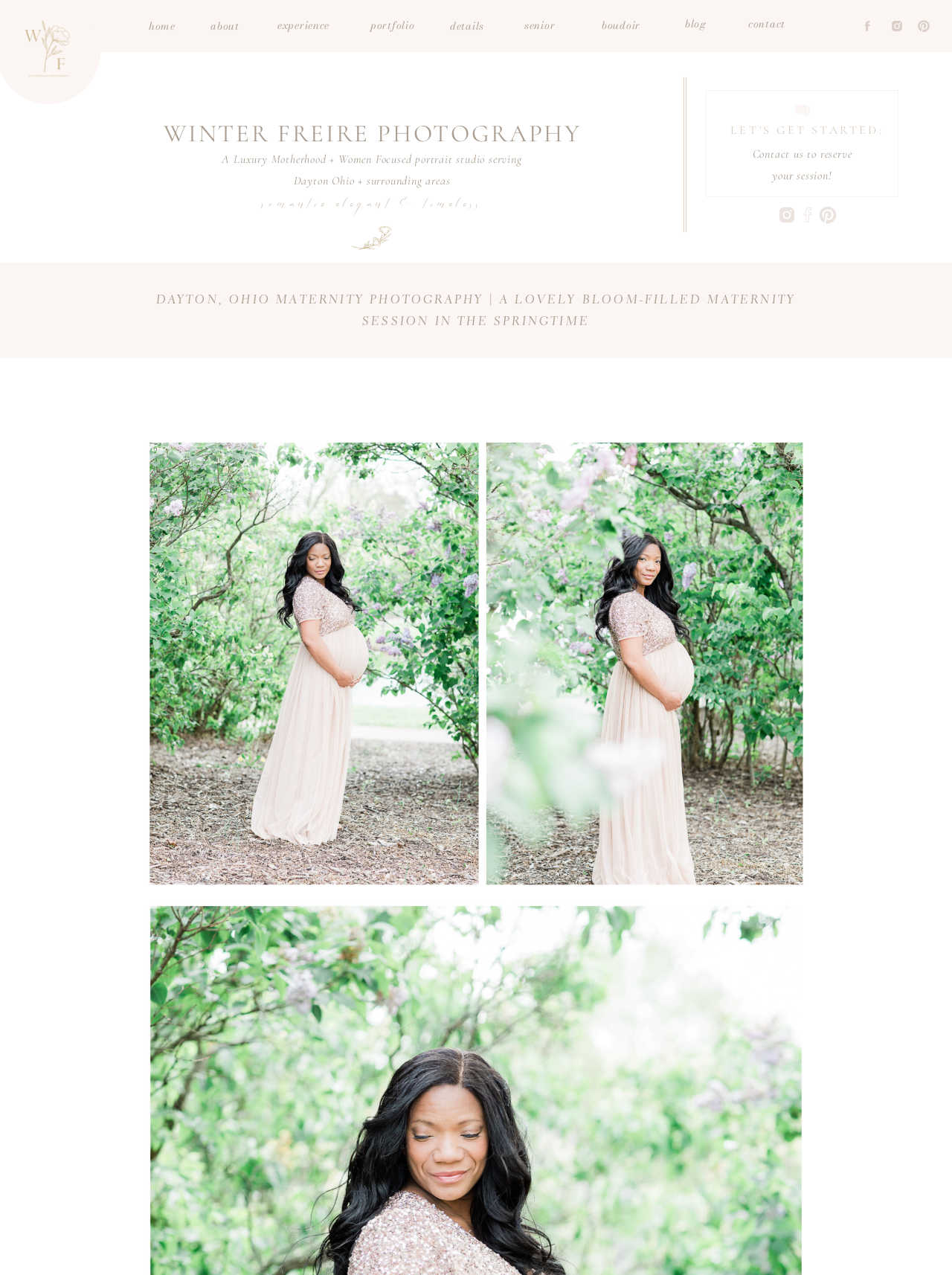Determine the bounding box coordinates of the element that should be clicked to execute the following command: "read about the photographer".

[0.291, 0.013, 0.372, 0.025]